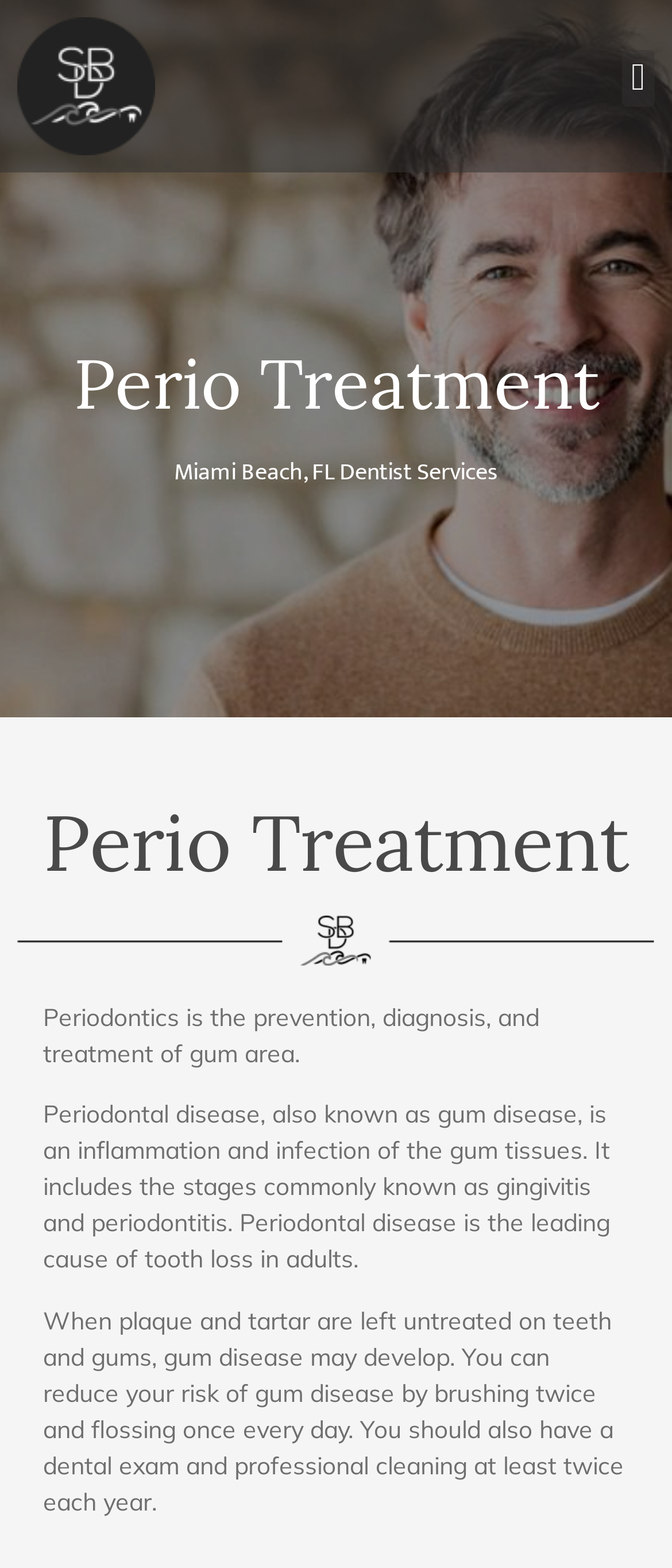What is the purpose of periodontics?
Give a detailed response to the question by analyzing the screenshot.

I found the answer by reading the StaticText element with the text 'Periodontics is the prevention, diagnosis, and treatment of gum area.' which is located at [0.064, 0.639, 0.803, 0.682]. This text defines the purpose of periodontics.